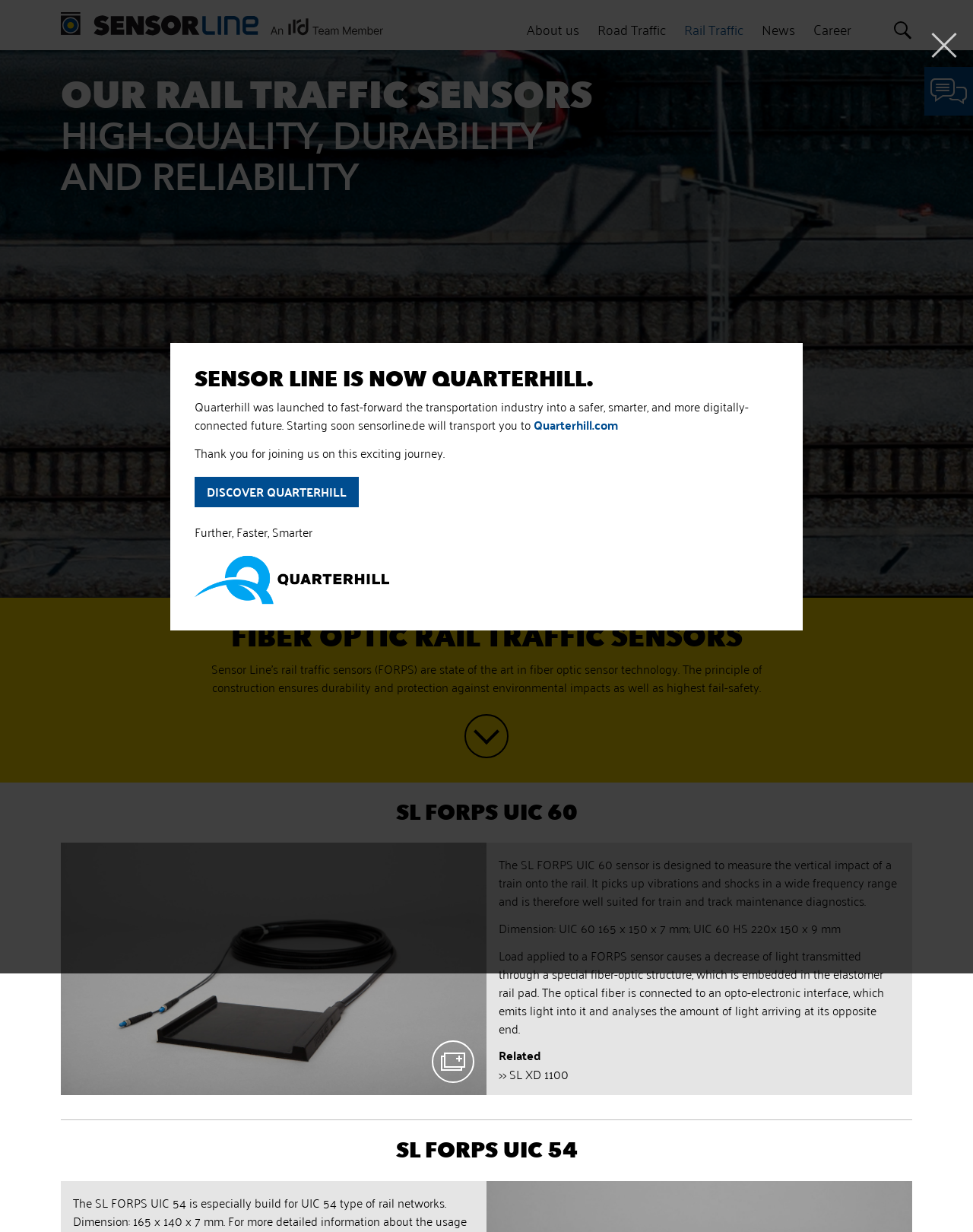Pinpoint the bounding box coordinates of the element to be clicked to execute the instruction: "Learn more about SL FORPS UIC 60".

[0.062, 0.65, 0.938, 0.669]